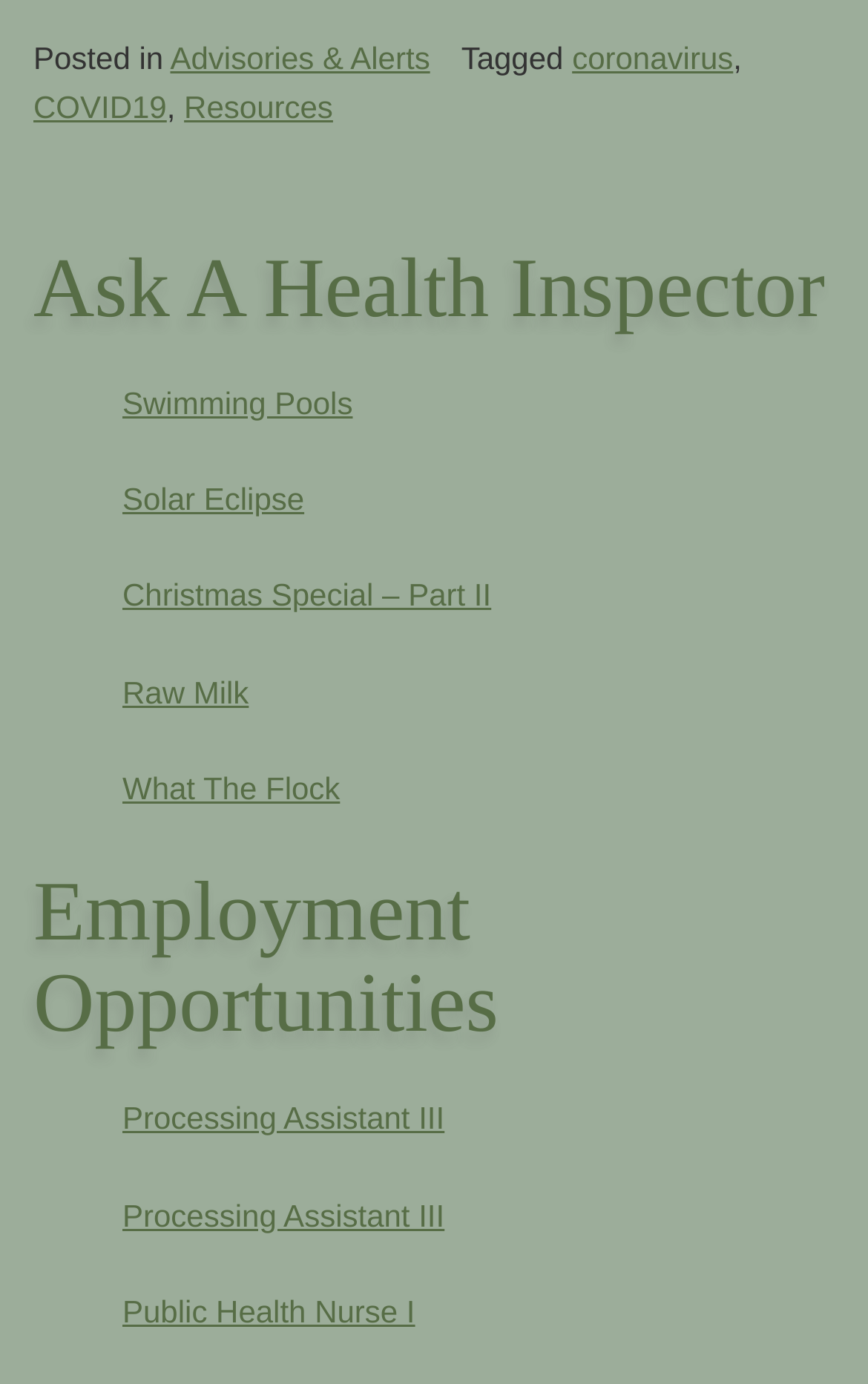Answer the question with a brief word or phrase:
What is the category of the 'coronavirus' link?

Advisories & Alerts